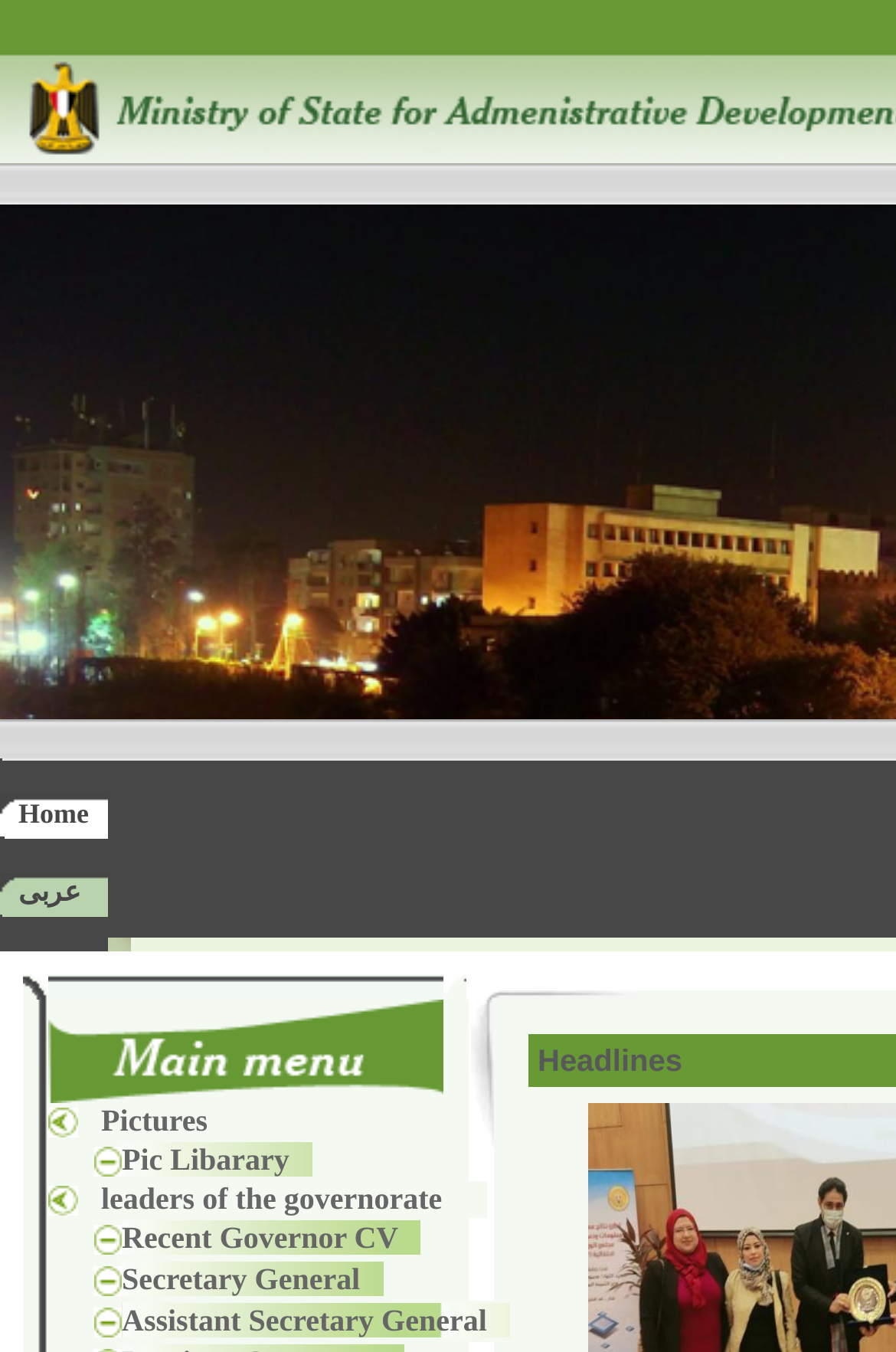Predict the bounding box coordinates for the UI element described as: "Recent Governor CV". The coordinates should be four float numbers between 0 and 1, presented as [left, top, right, bottom].

[0.136, 0.903, 0.47, 0.928]